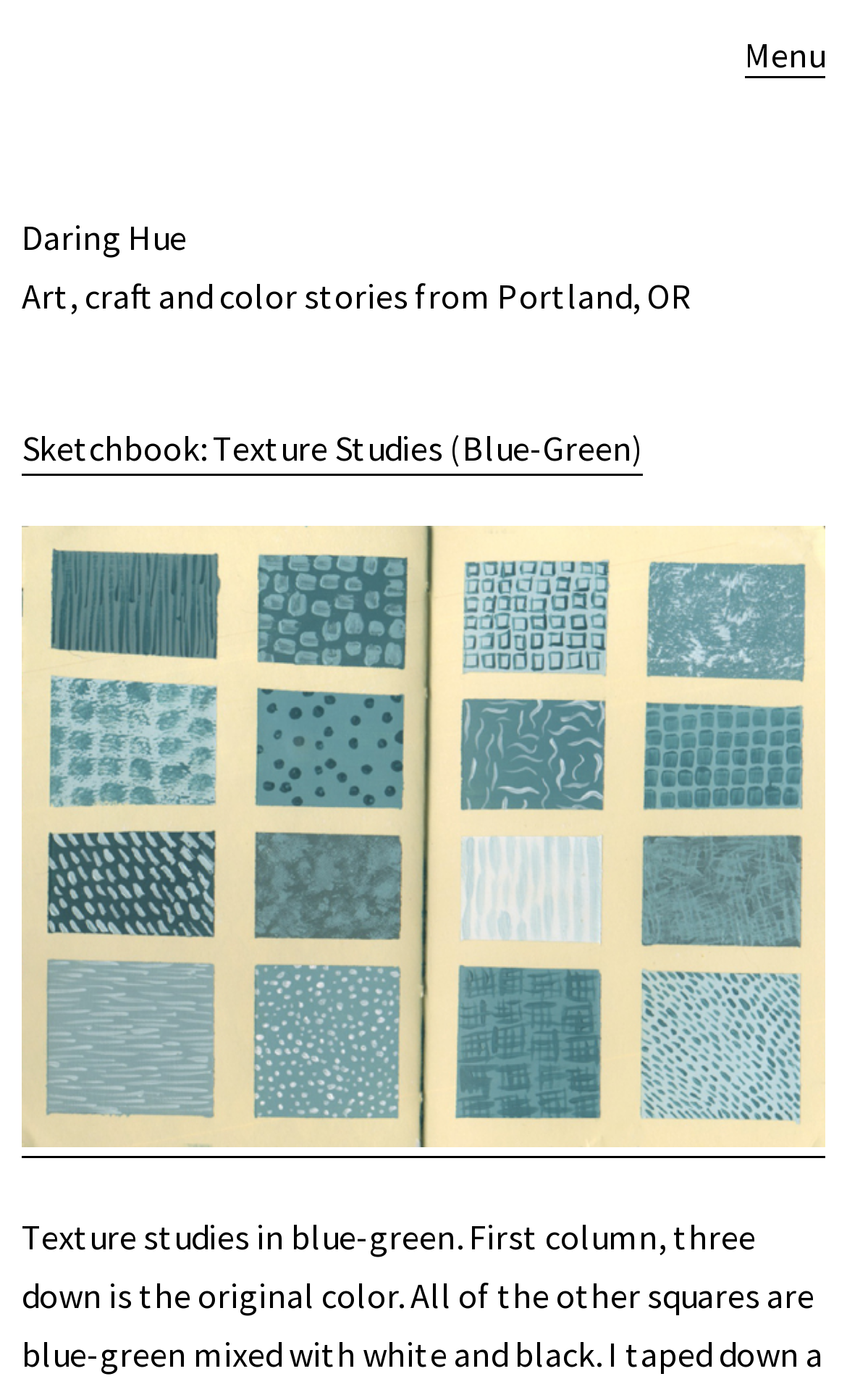Identify and extract the main heading of the webpage.

Sketchbook: Texture Studies (Blue-Green)